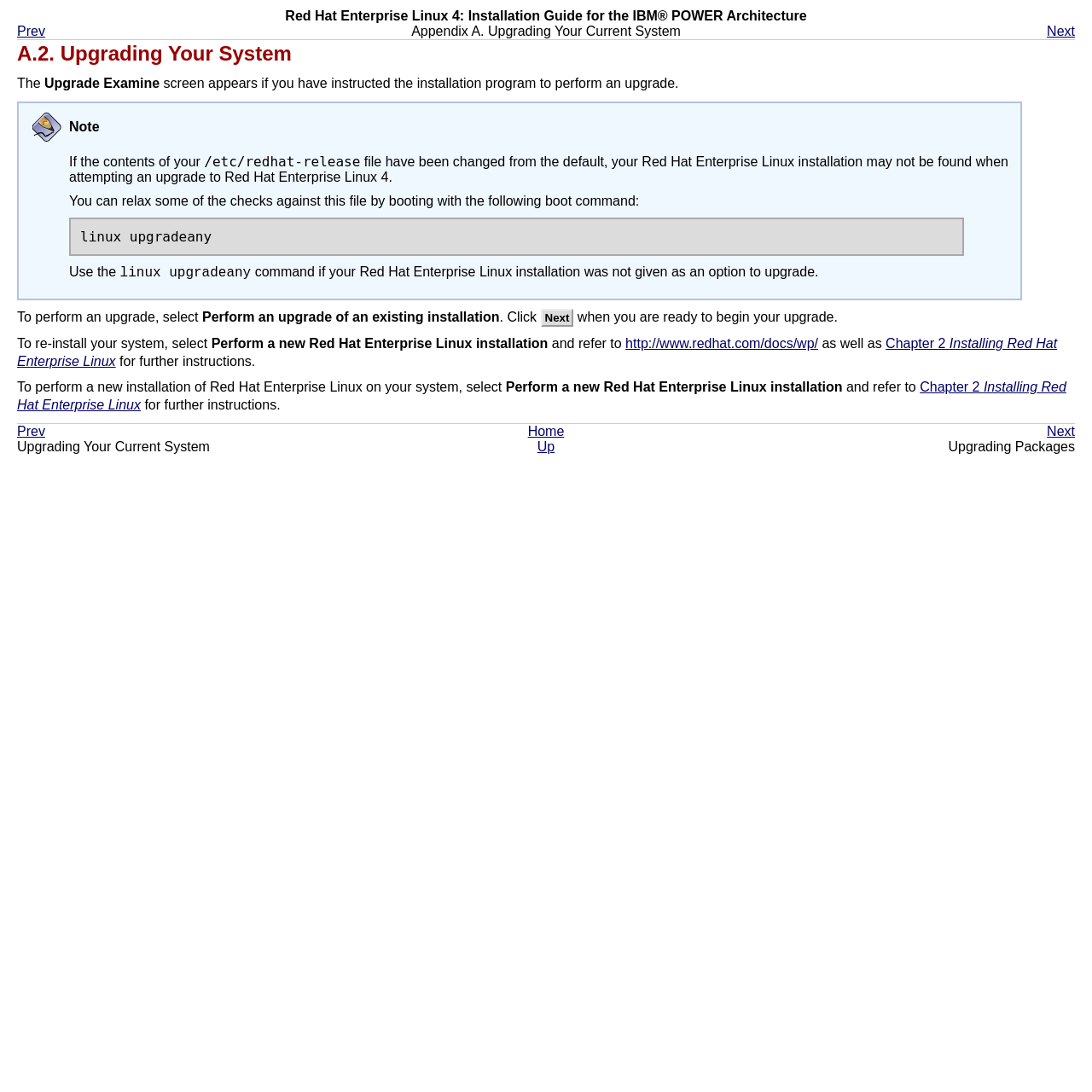Find the bounding box coordinates of the element to click in order to complete the given instruction: "Click Home."

[0.483, 0.388, 0.517, 0.402]